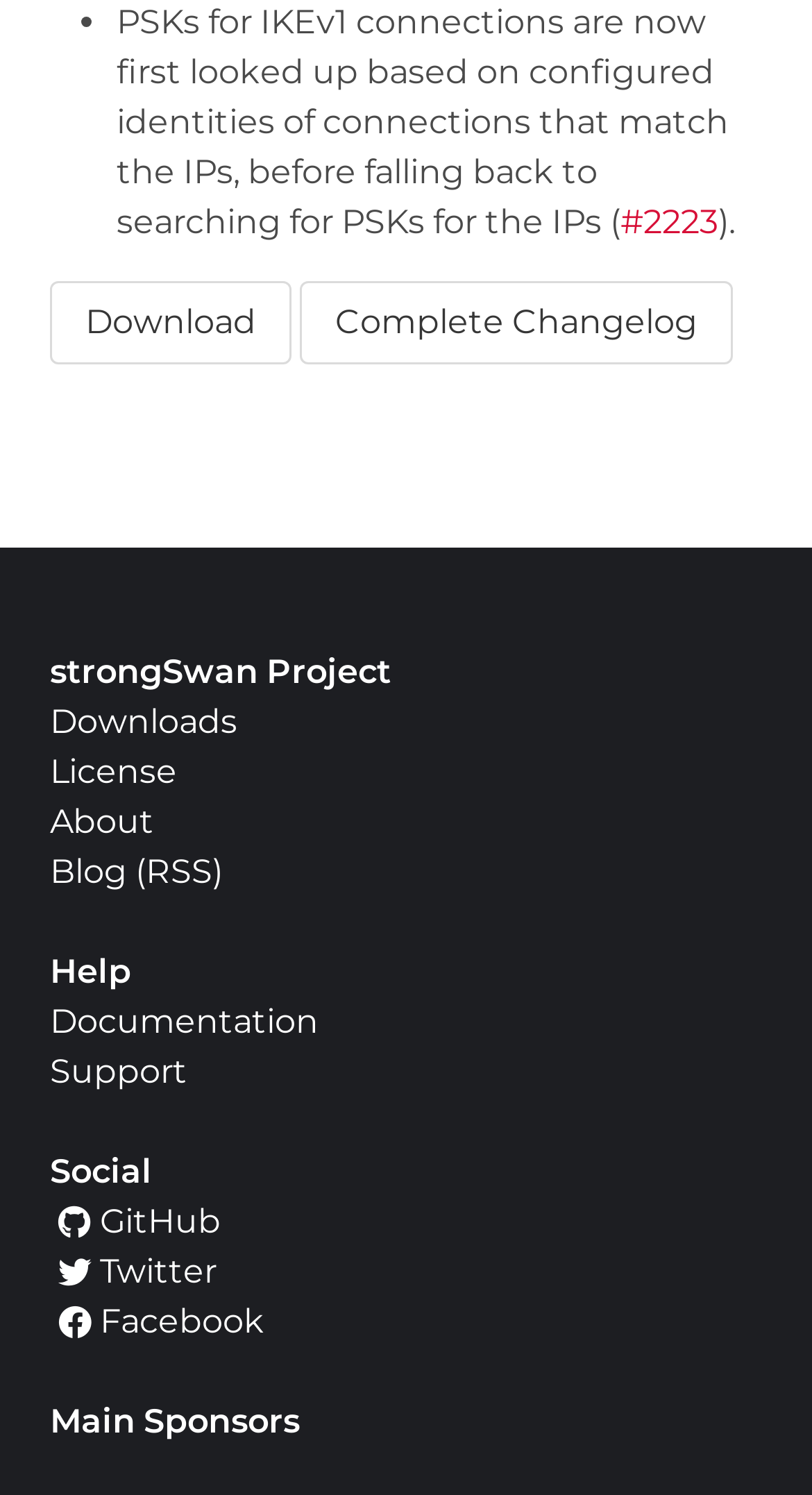Locate the bounding box coordinates of the clickable area needed to fulfill the instruction: "Go to the downloads page".

[0.062, 0.469, 0.292, 0.495]